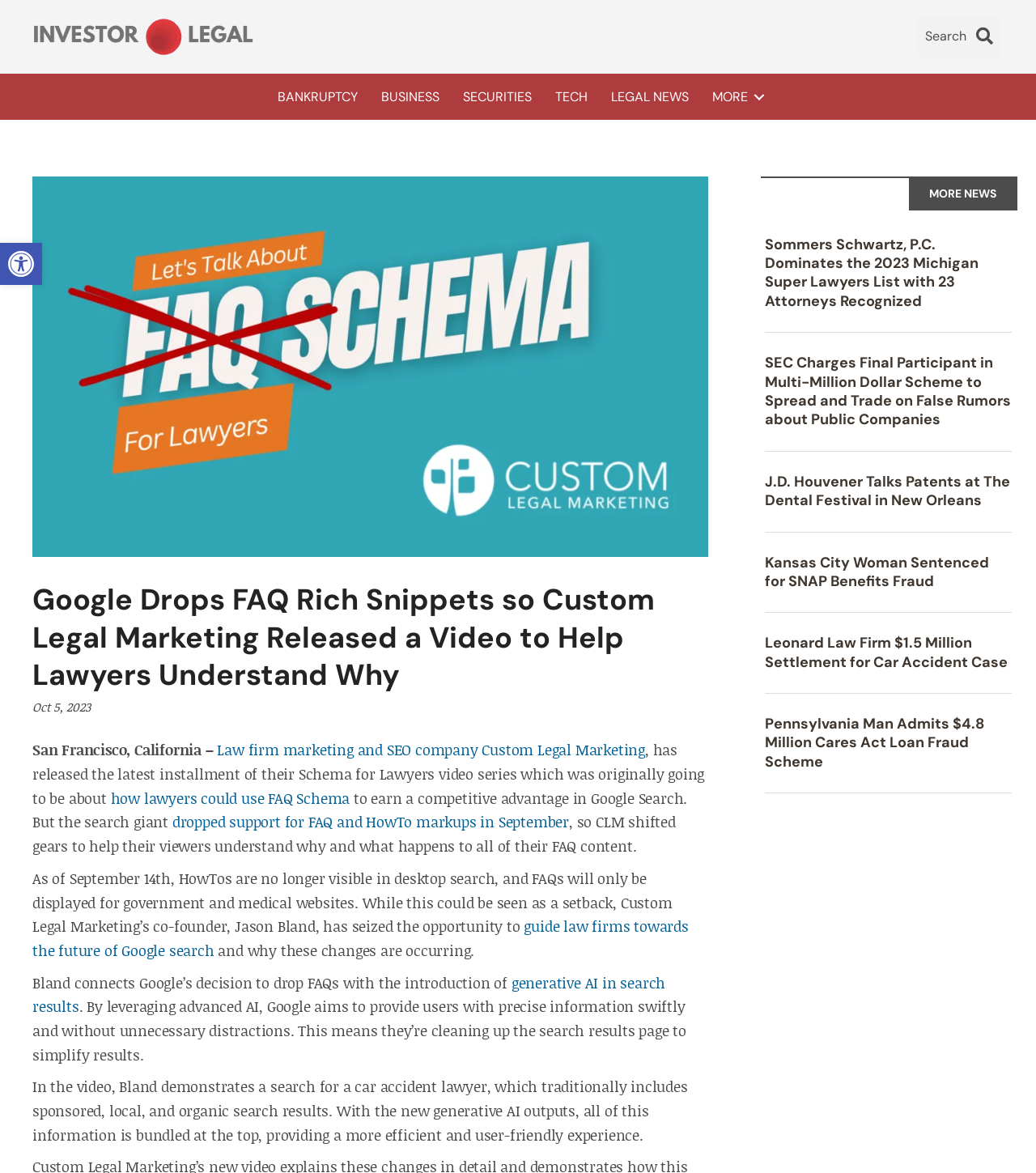Answer the question with a brief word or phrase:
What is the name of the co-founder of Custom Legal Marketing?

Jason Bland